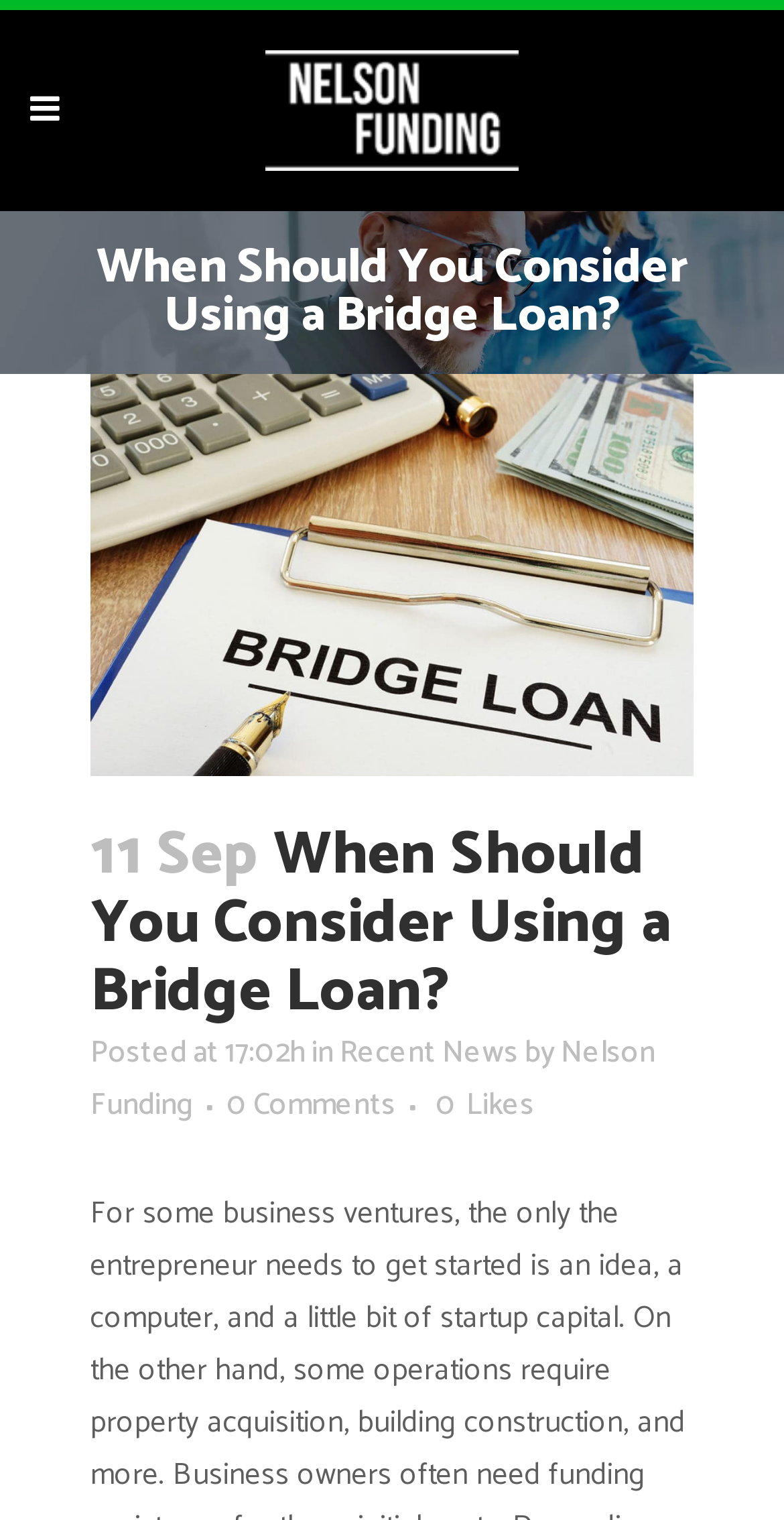Answer the following in one word or a short phrase: 
What is the date of the article?

11 Sep